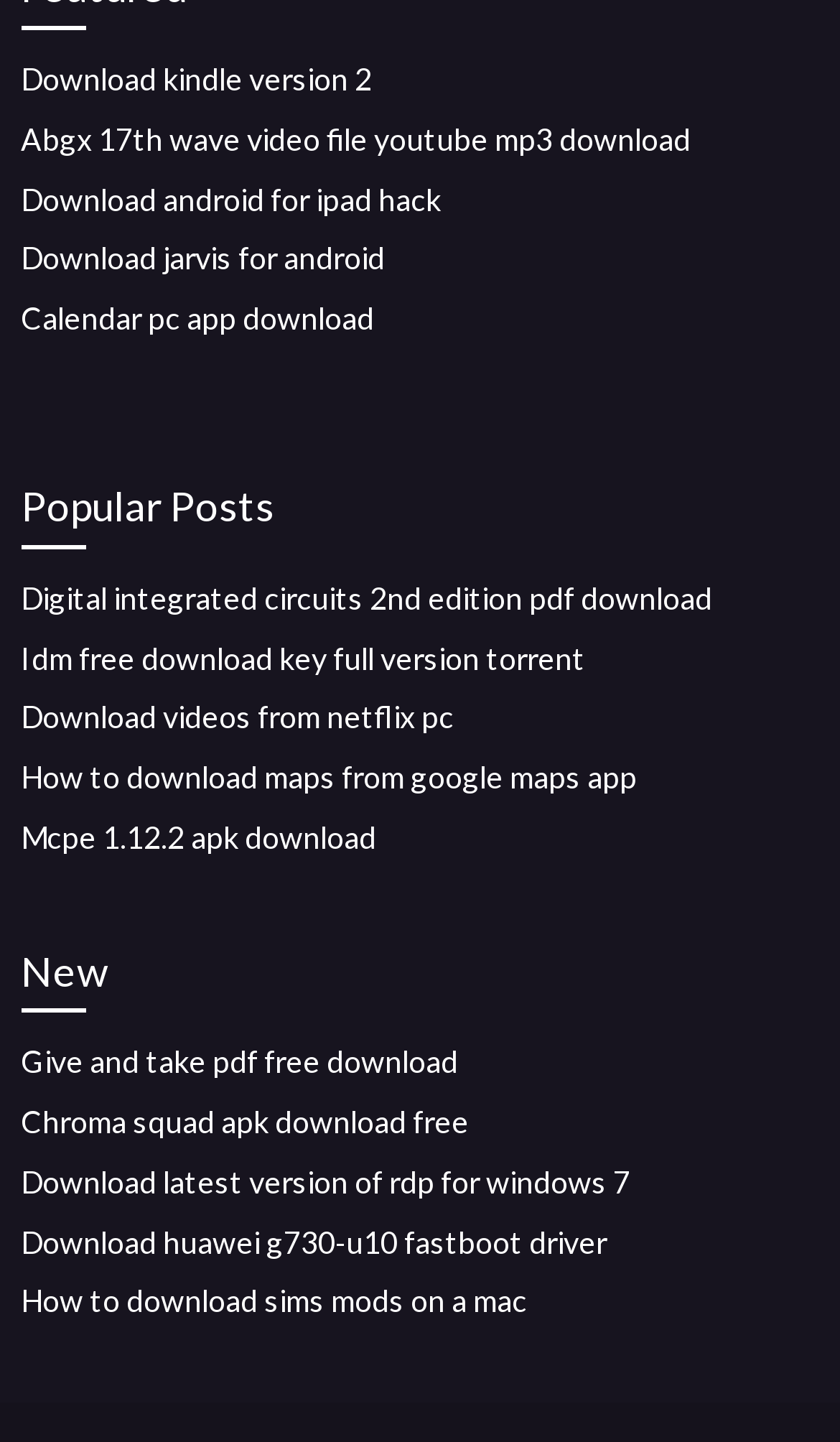Respond with a single word or phrase for the following question: 
What is the category of the first link?

Download